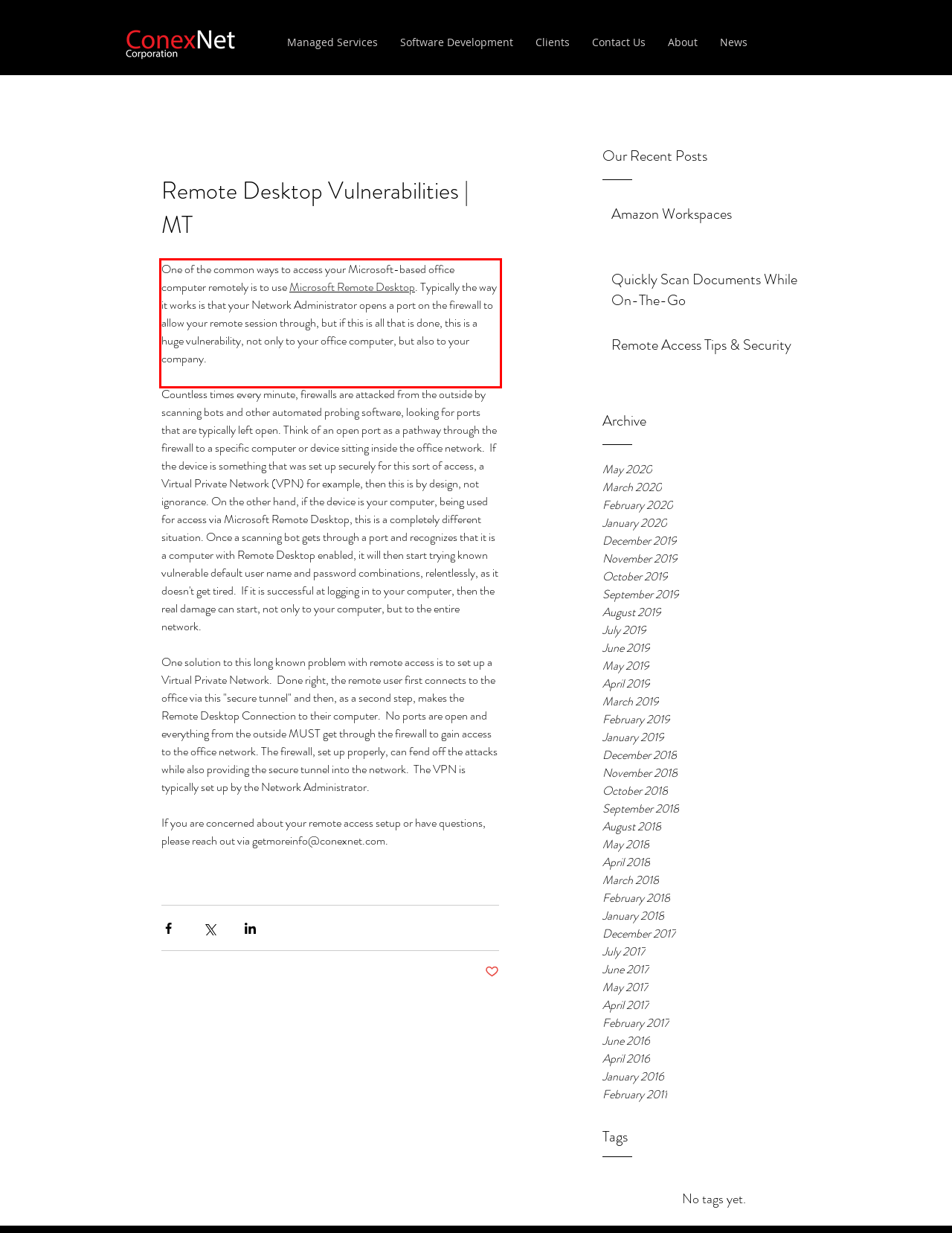Look at the provided screenshot of the webpage and perform OCR on the text within the red bounding box.

One of the common ways to access your Microsoft-based office computer remotely is to use Microsoft Remote Desktop. Typically the way it works is that your Network Administrator opens a port on the firewall to allow your remote session through, but if this is all that is done, this is a huge vulnerability, not only to your office computer, but also to your company.